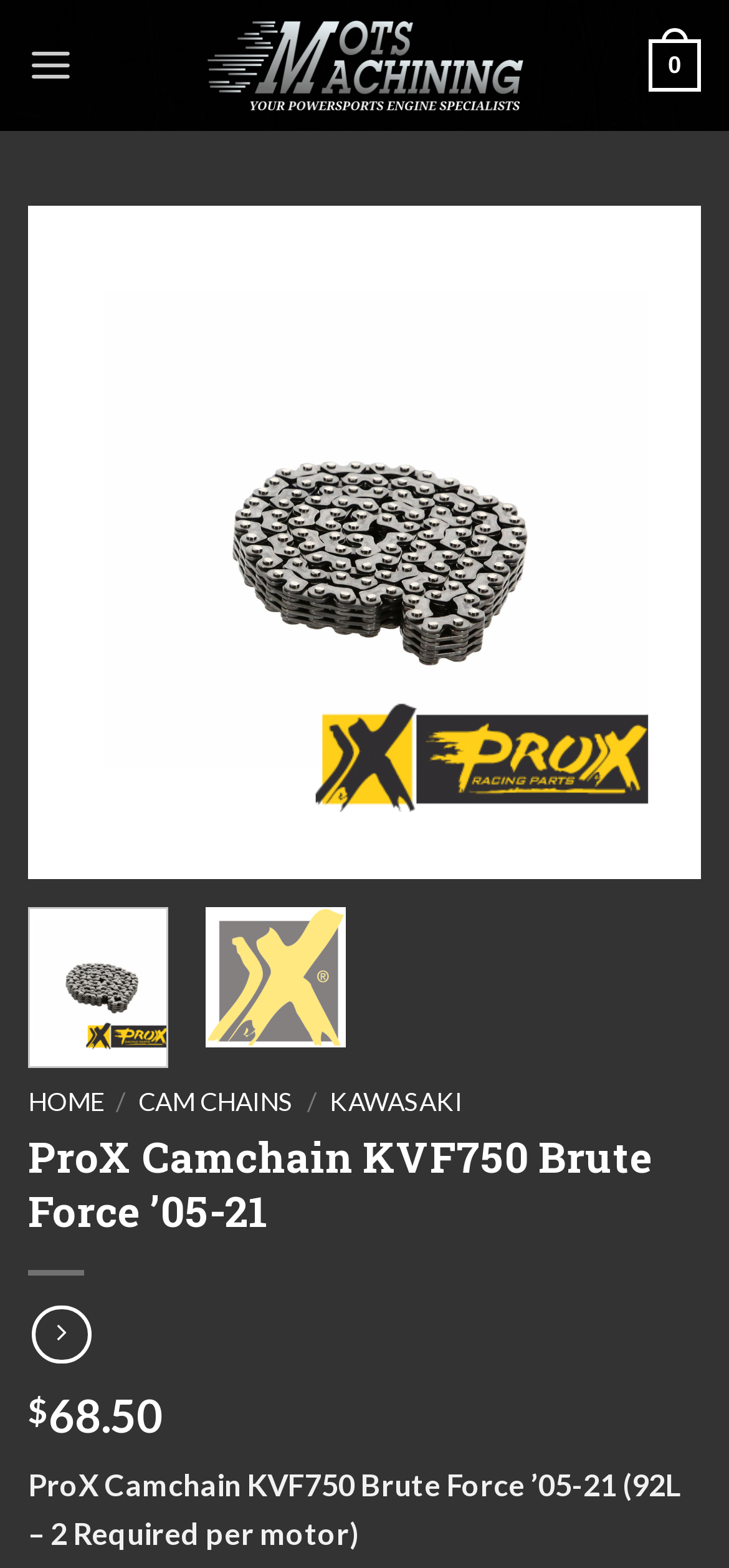What is the product description?
Based on the content of the image, thoroughly explain and answer the question.

The product description can be found at the bottom of the webpage, where it is listed as 'ProX Camchain KVF750 Brute Force ’05-21 (92L – 2 Required per motor)'. This description provides more information about the product.